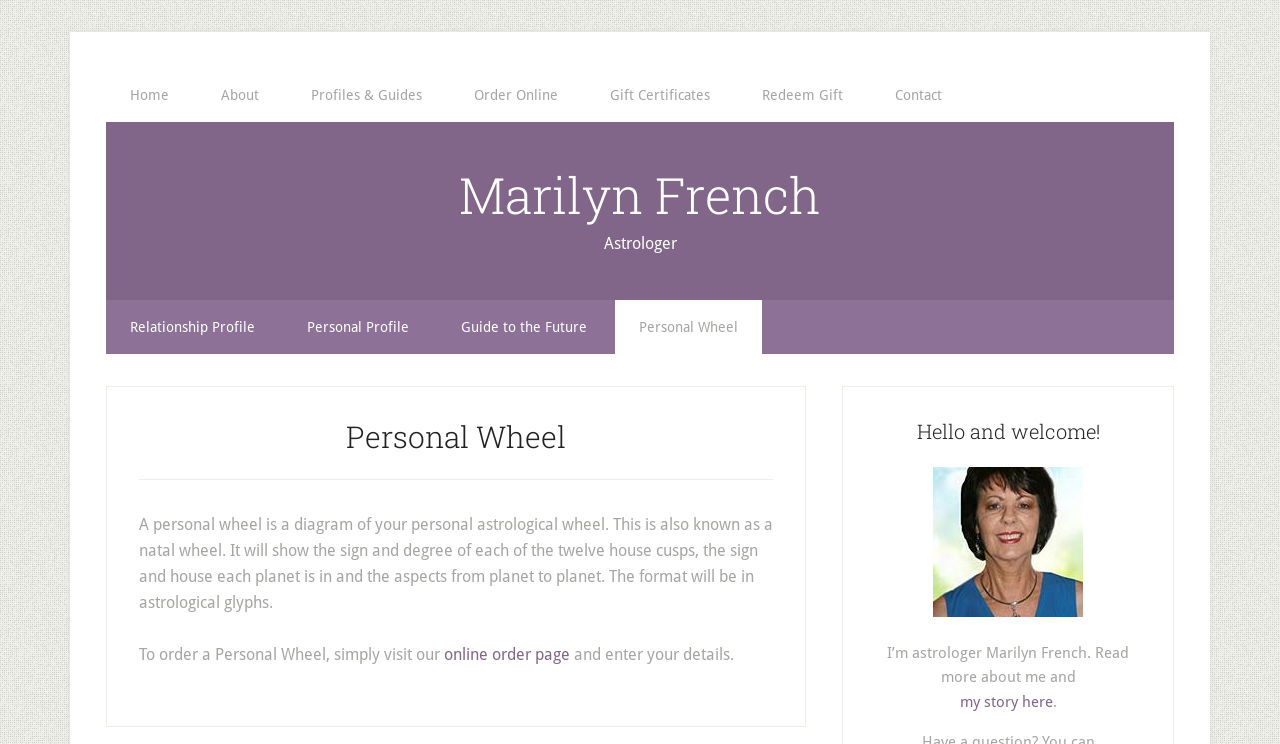What is a personal wheel?
Look at the image and respond with a one-word or short phrase answer.

A diagram of personal astrological wheel